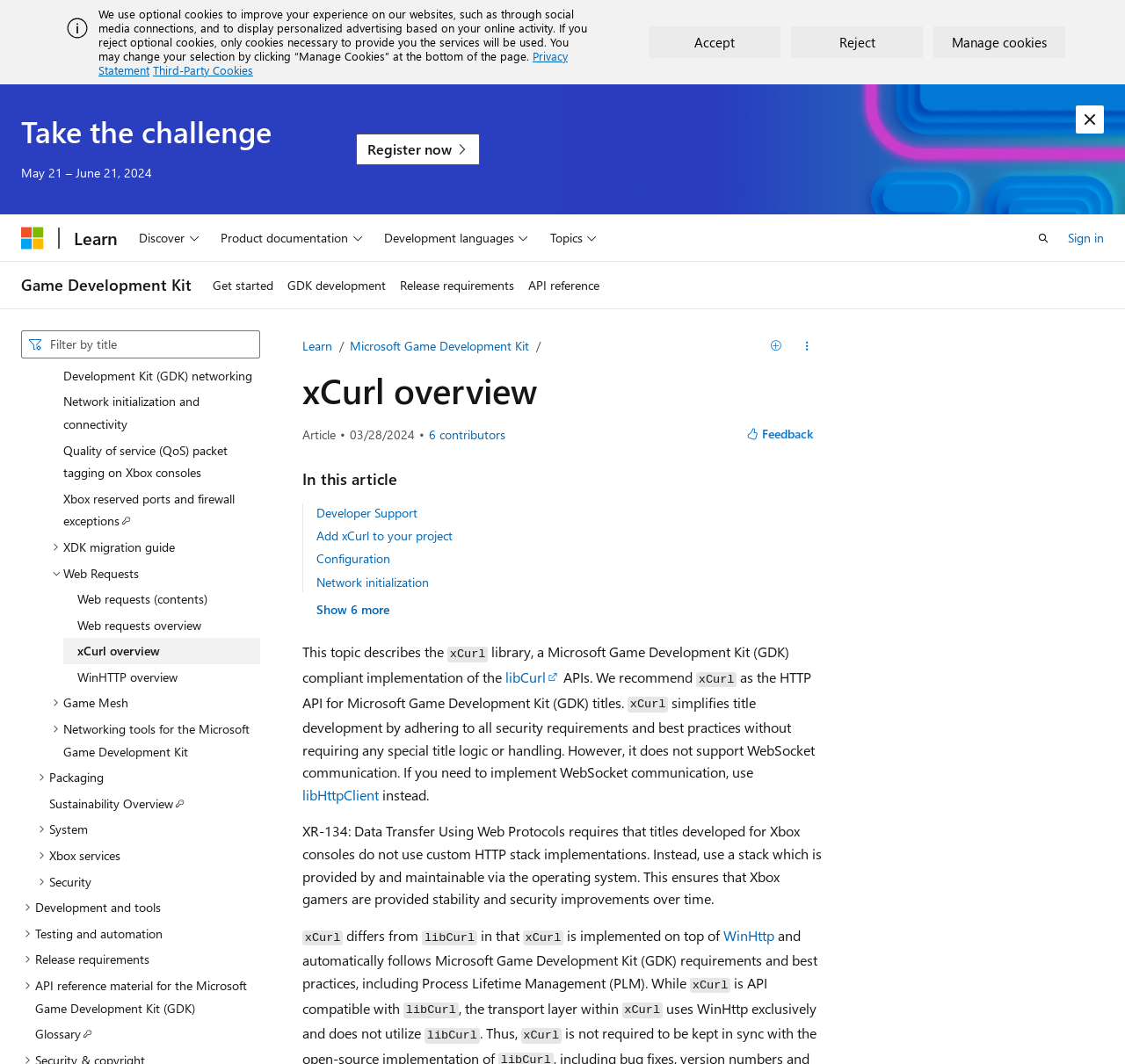What is the text of the first link in the navigation section?
Provide an in-depth answer to the question, covering all aspects.

I looked at the navigation section of the webpage, which is located at the top of the page. The first link in this section has the text 'Get started'.